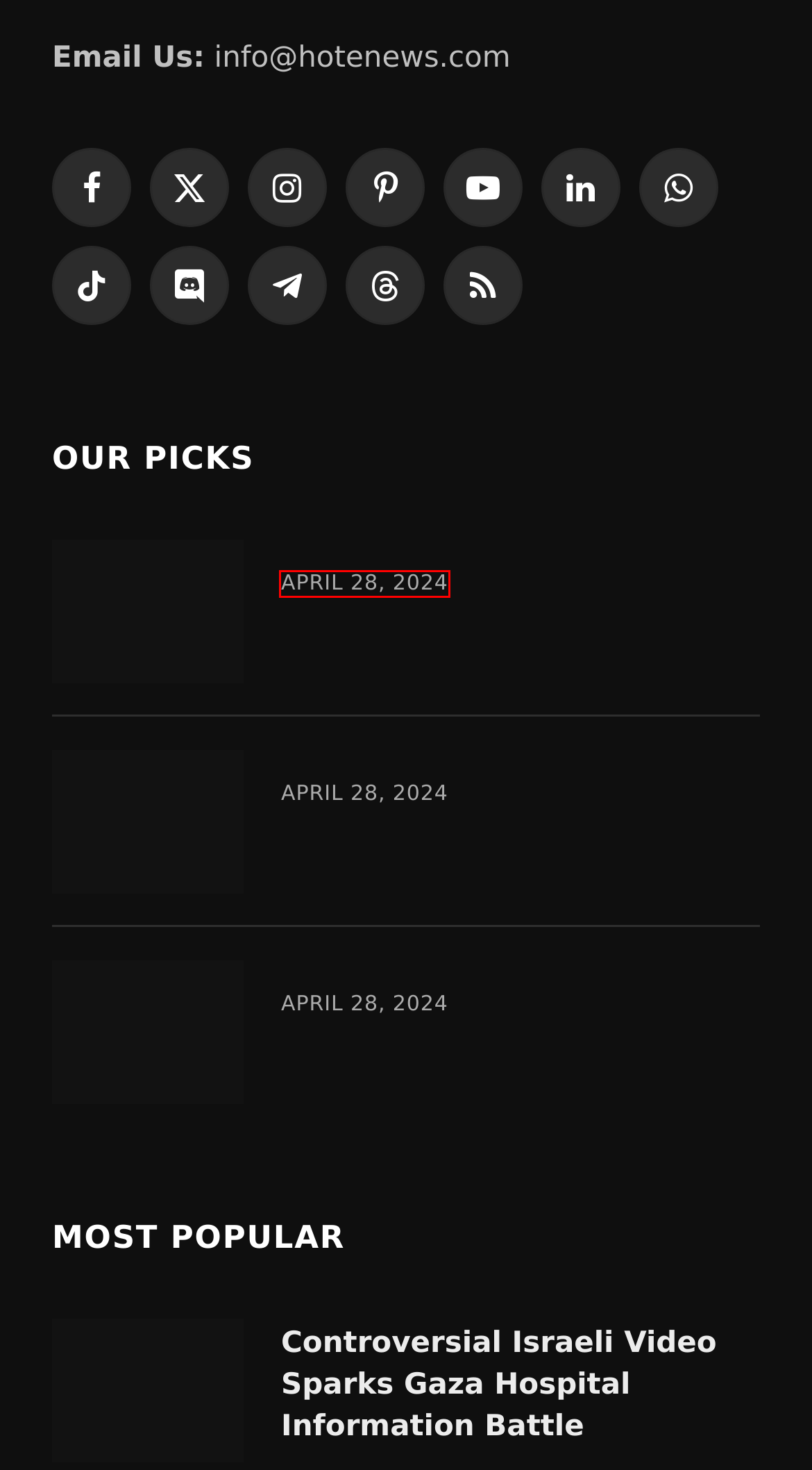You’re provided with a screenshot of a webpage that has a red bounding box around an element. Choose the best matching webpage description for the new page after clicking the element in the red box. The options are:
A. Lyon manager injured in bus attack before Marseille match - Hote News
B. "Parents Haunted by Baby-Loss Trauma: Heartbreaking Nightmares Resurface" - Hote News
C. Privacy Policy - Hote News
D. Controversial Israeli Video Sparks Gaza Hospital Information Battle - Hote News
E. Oxfordshire man with diabetes denied benefits, left in limbo - Hote News
F. Health Science - Hote News
G. - Hote News
H. Israel-Hamas Conflict Escalates, Risking Regional Conflict - Hote News

G